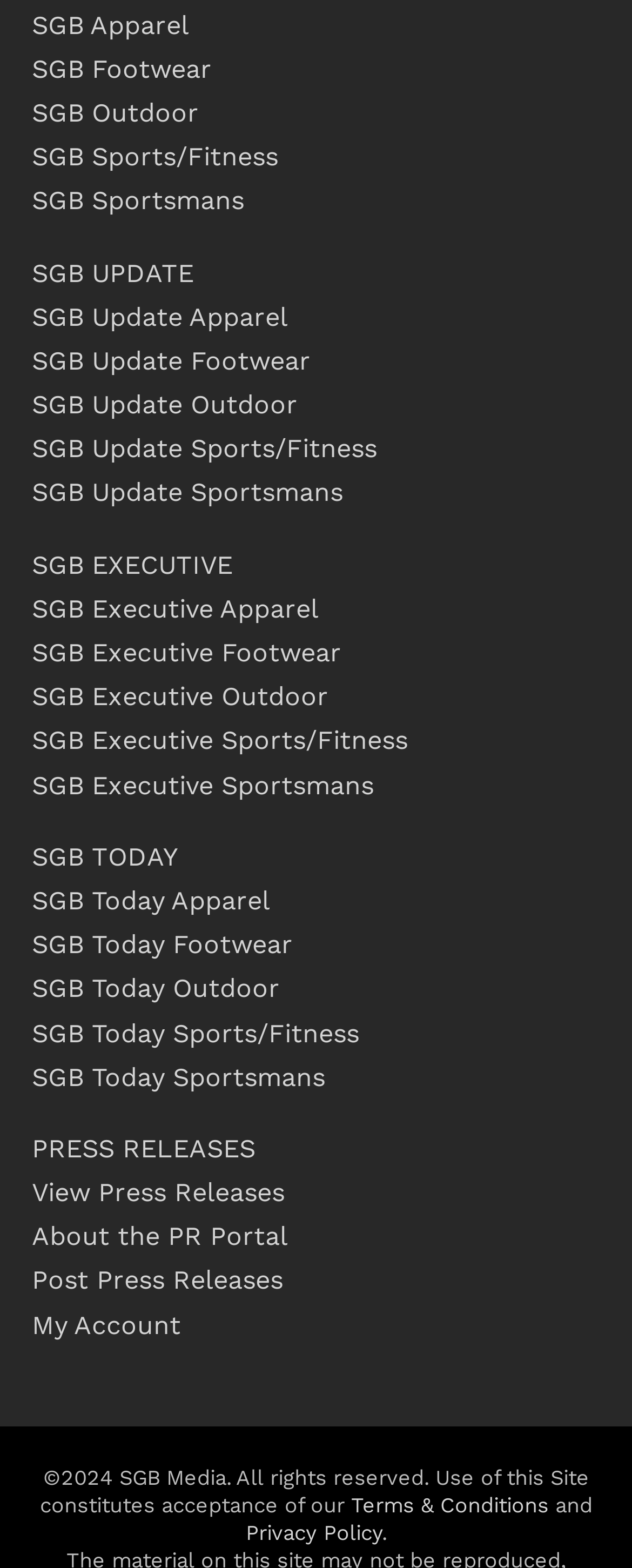Identify the coordinates of the bounding box for the element that must be clicked to accomplish the instruction: "Access SGB Executive".

[0.05, 0.35, 0.368, 0.37]